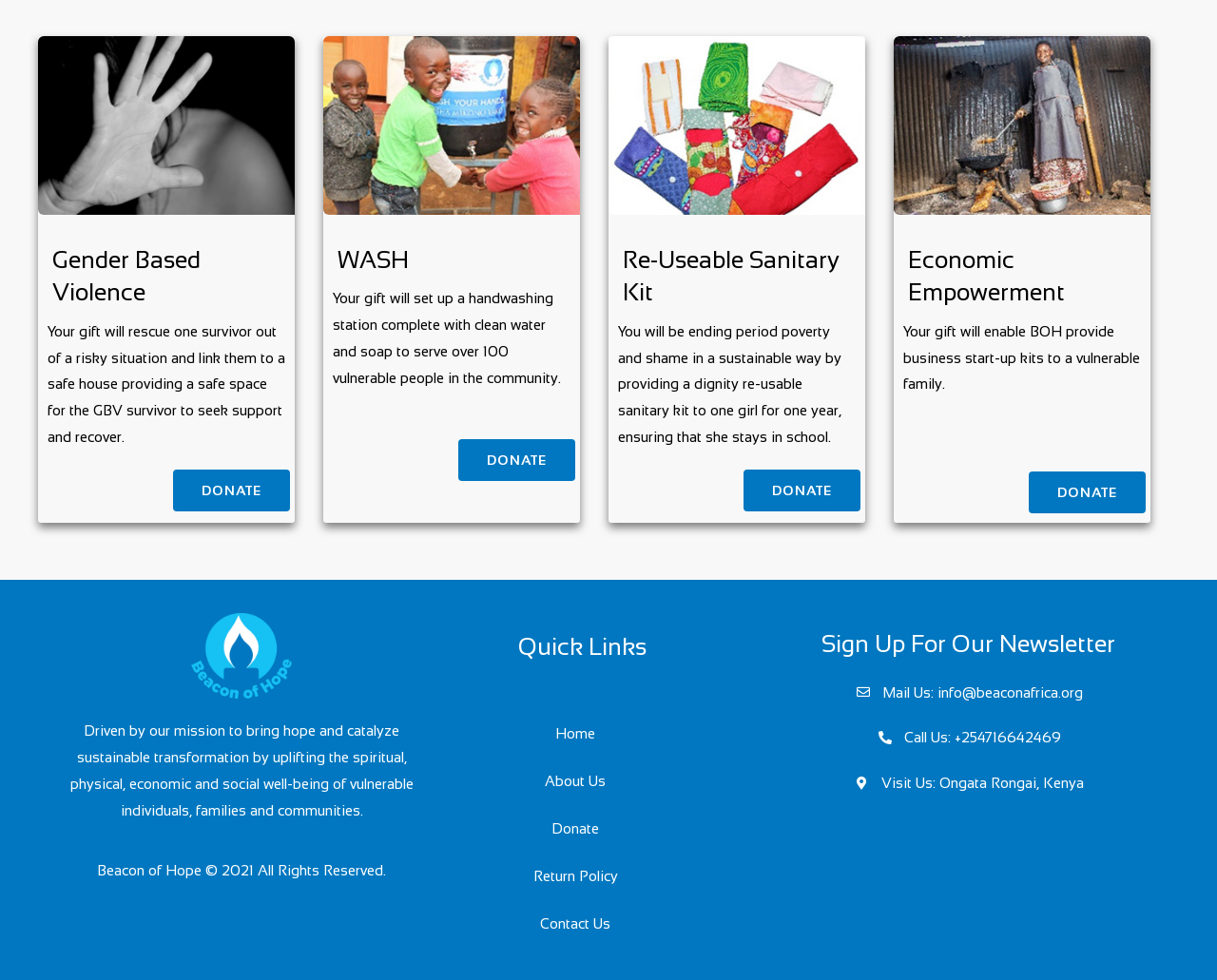Determine the bounding box coordinates for the area that should be clicked to carry out the following instruction: "Visit the home page".

[0.358, 0.724, 0.588, 0.773]